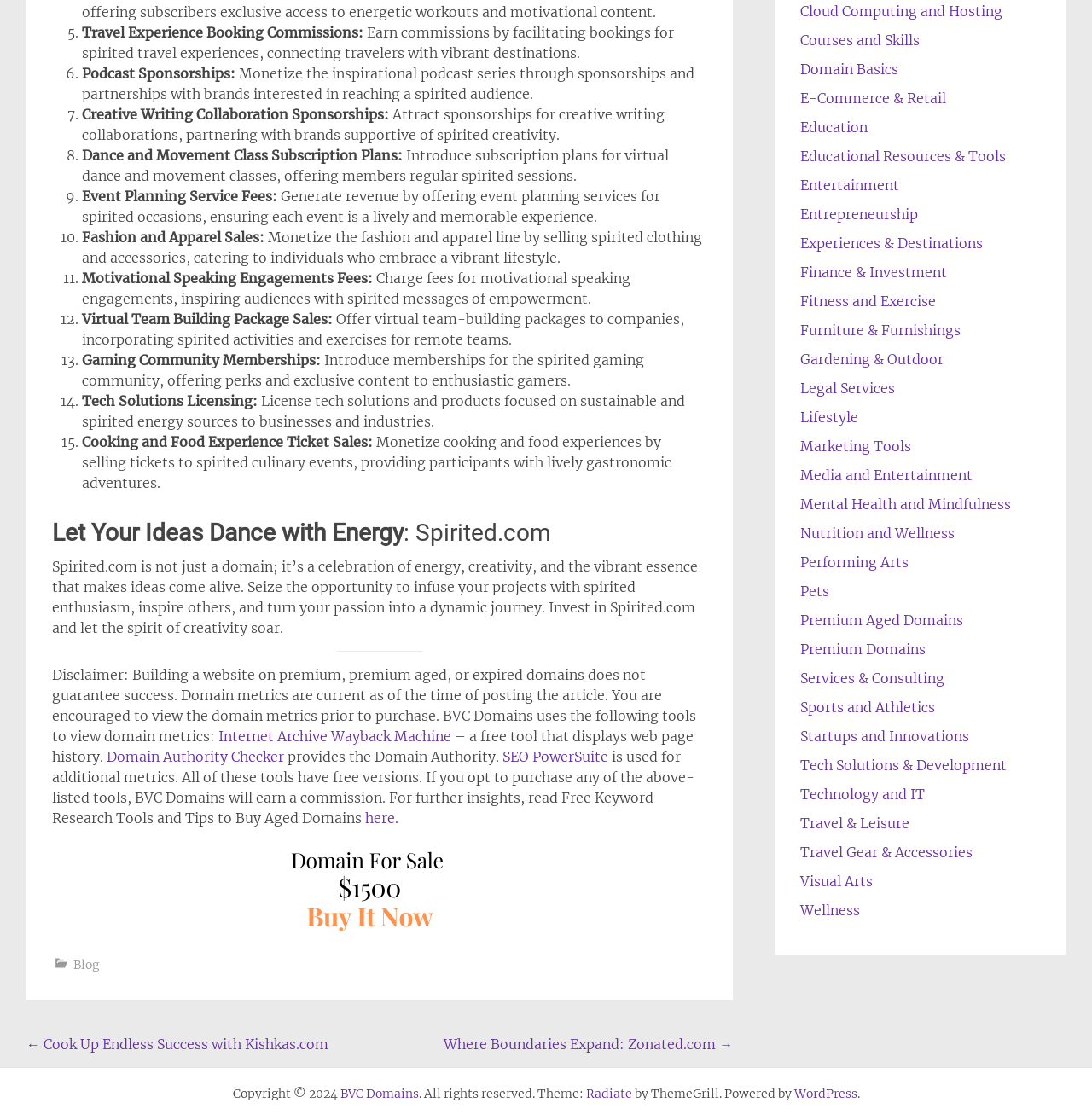Provide the bounding box coordinates for the UI element that is described by this text: "Blog". The coordinates should be in the form of four float numbers between 0 and 1: [left, top, right, bottom].

[0.067, 0.855, 0.091, 0.868]